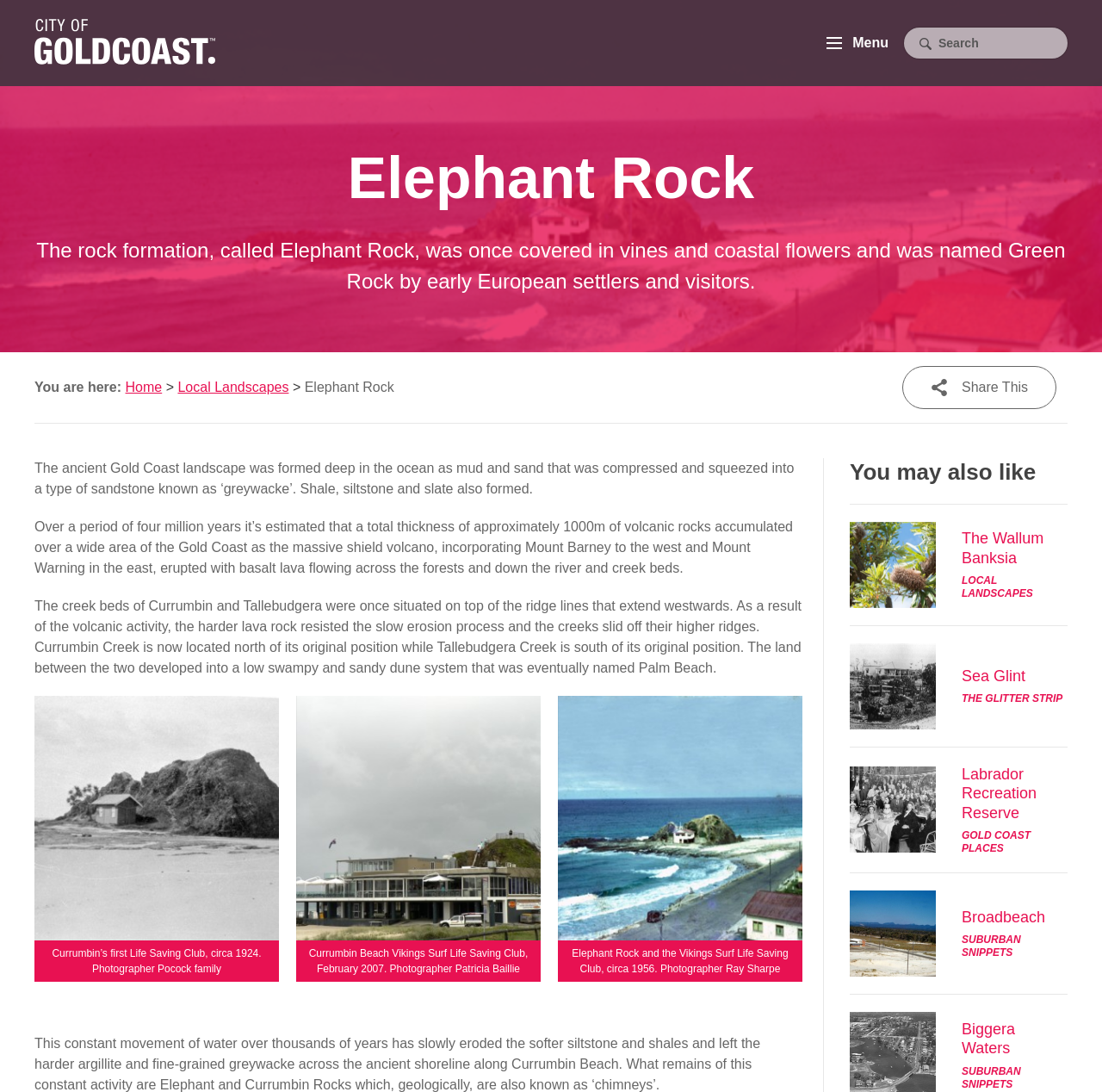Locate the bounding box coordinates of the segment that needs to be clicked to meet this instruction: "Read about 'Elephant Rock'".

[0.031, 0.129, 0.969, 0.215]